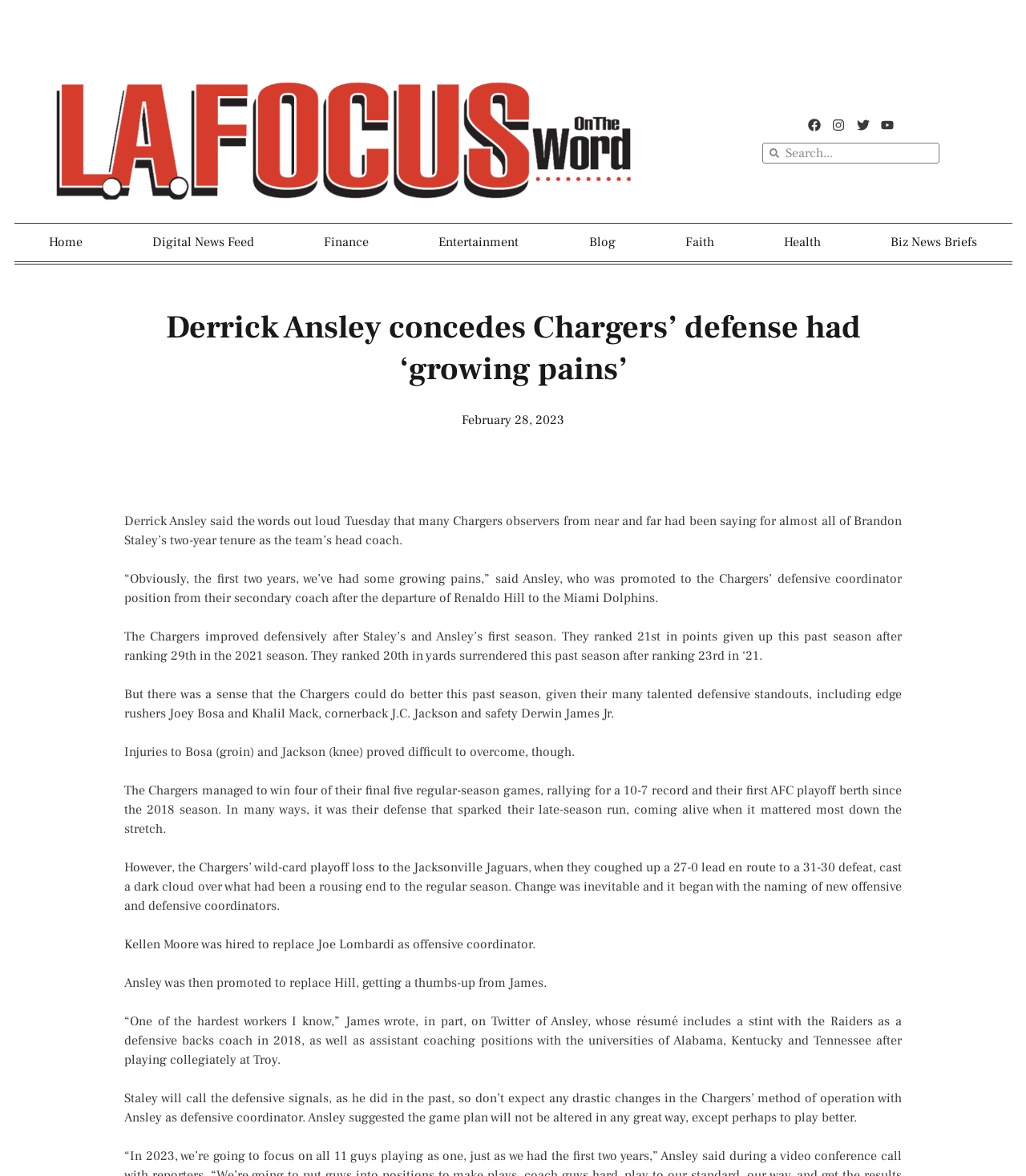Could you highlight the region that needs to be clicked to execute the instruction: "Read the article"?

[0.121, 0.436, 0.879, 0.466]